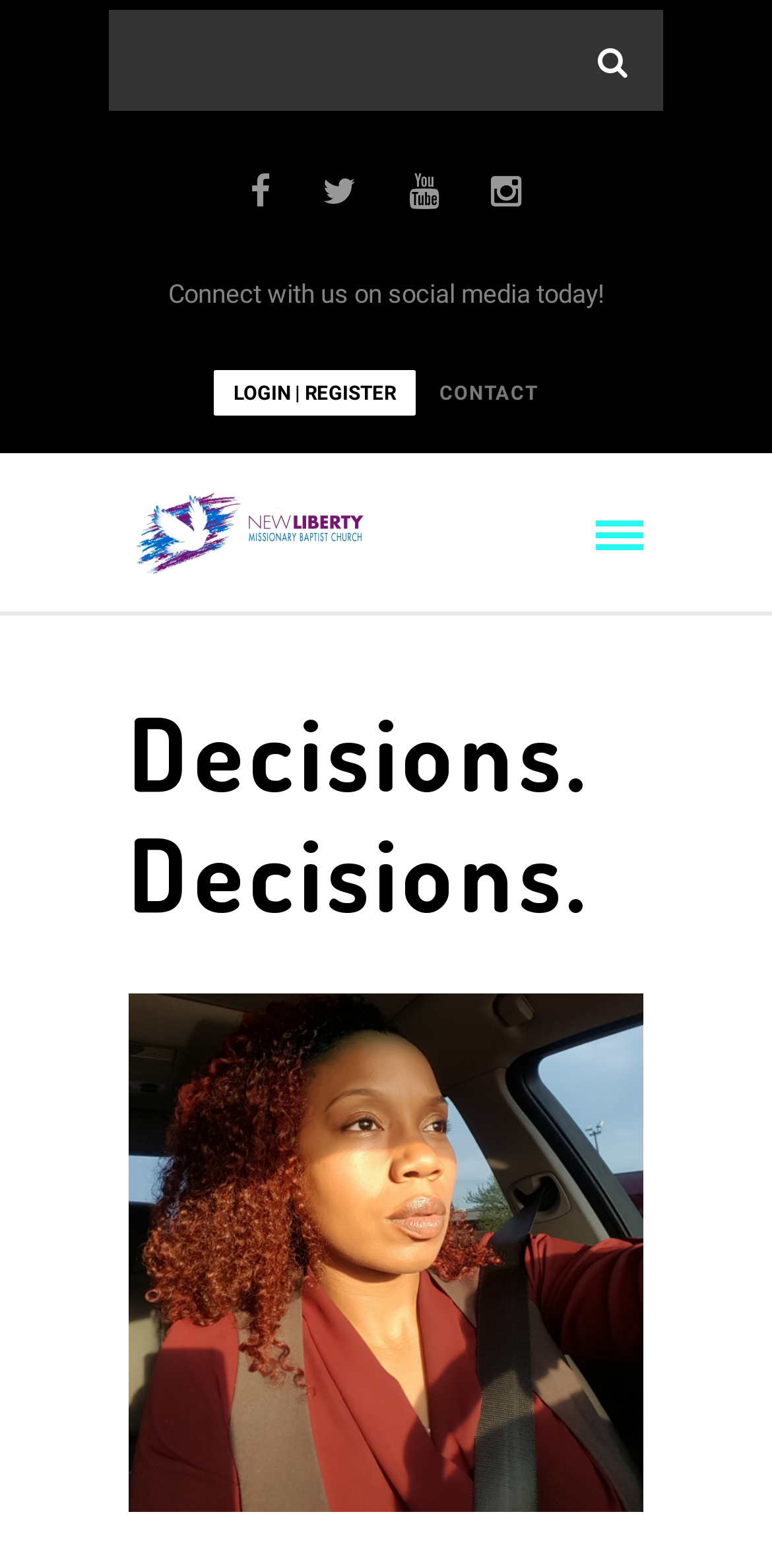Please specify the bounding box coordinates in the format (top-left x, top-left y, bottom-right x, bottom-right y), with values ranging from 0 to 1. Identify the bounding box for the UI component described as follows: name="s"

[0.141, 0.006, 0.859, 0.071]